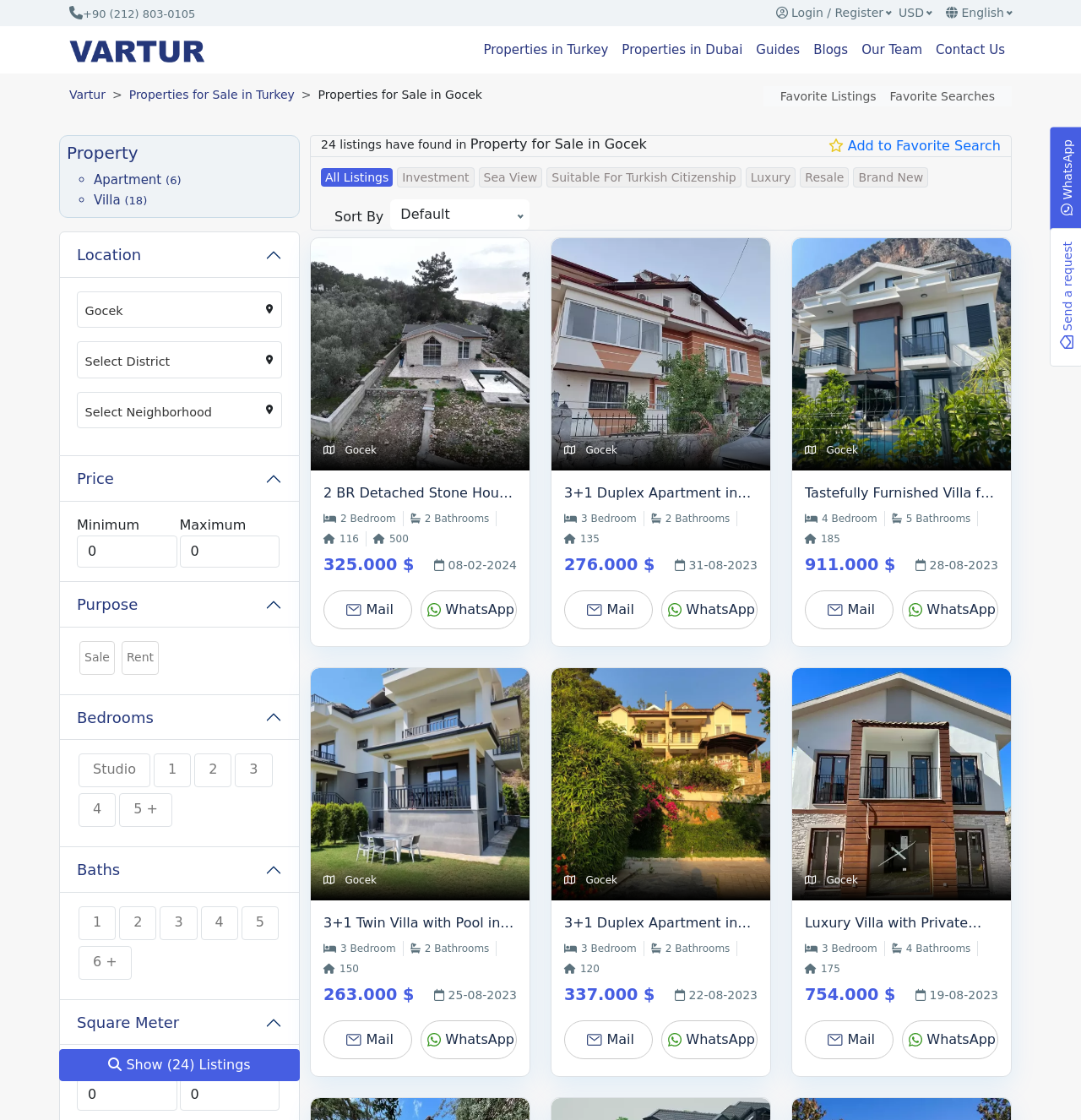How many listings are found in Gocek?
Using the information from the image, answer the question thoroughly.

According to the webpage, 24 listings have been found in Gocek, as indicated by the text '24 listings have found in'.